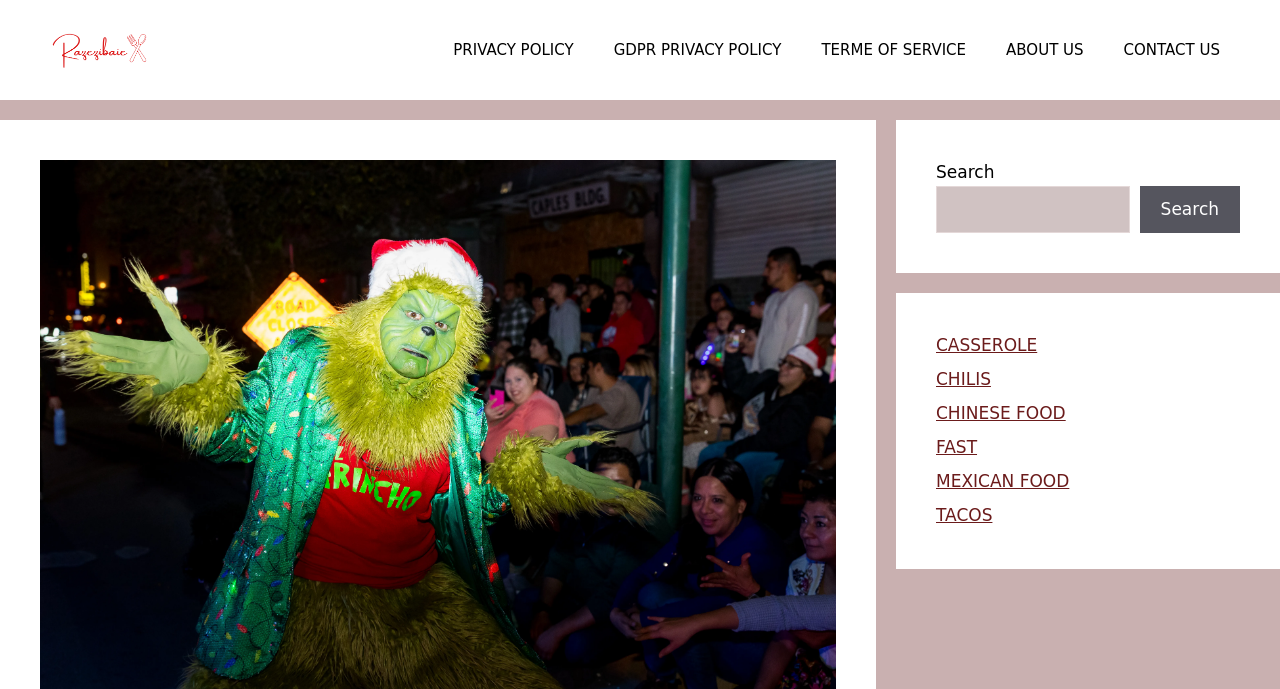Please locate the bounding box coordinates for the element that should be clicked to achieve the following instruction: "explore chinese food". Ensure the coordinates are given as four float numbers between 0 and 1, i.e., [left, top, right, bottom].

[0.731, 0.585, 0.833, 0.614]